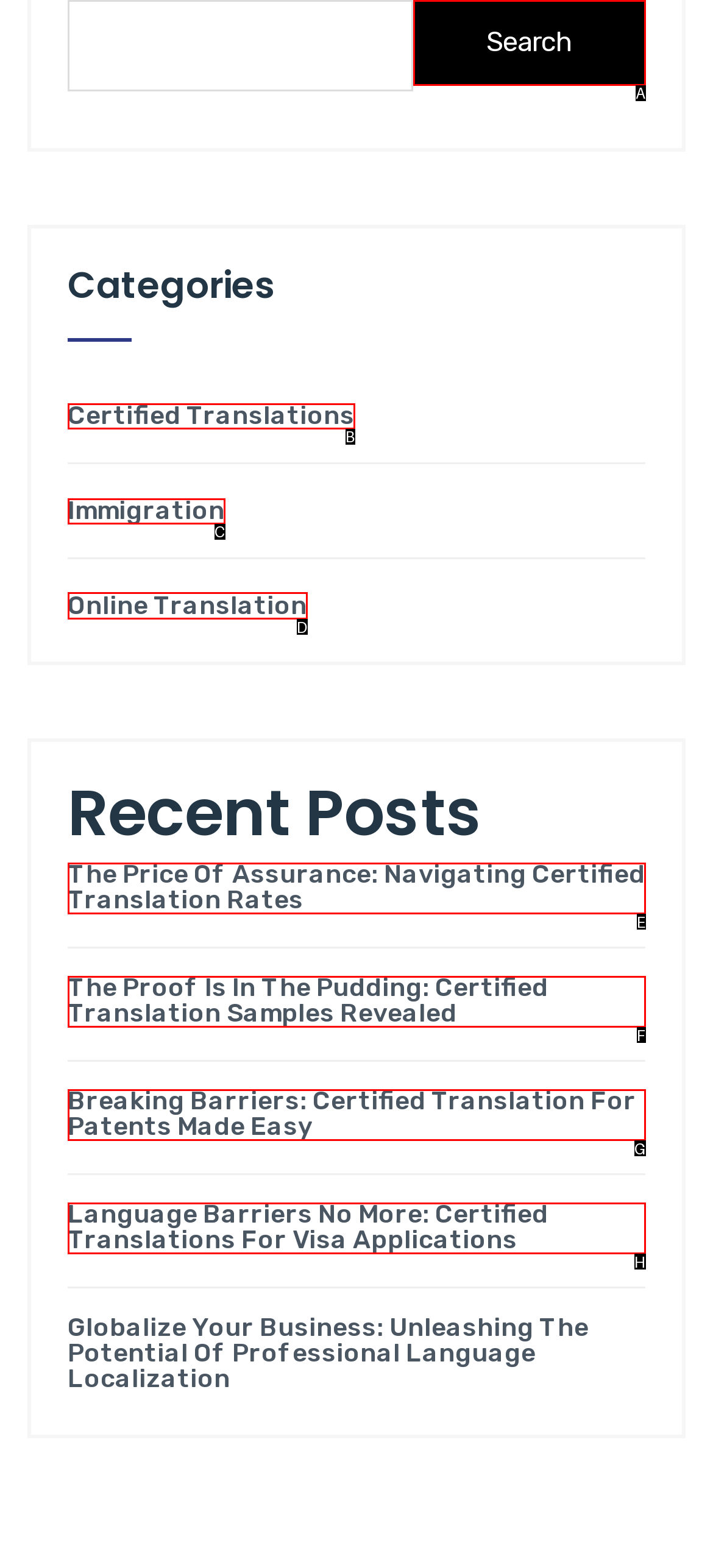From the given options, choose the one to complete the task: explore online translation
Indicate the letter of the correct option.

D